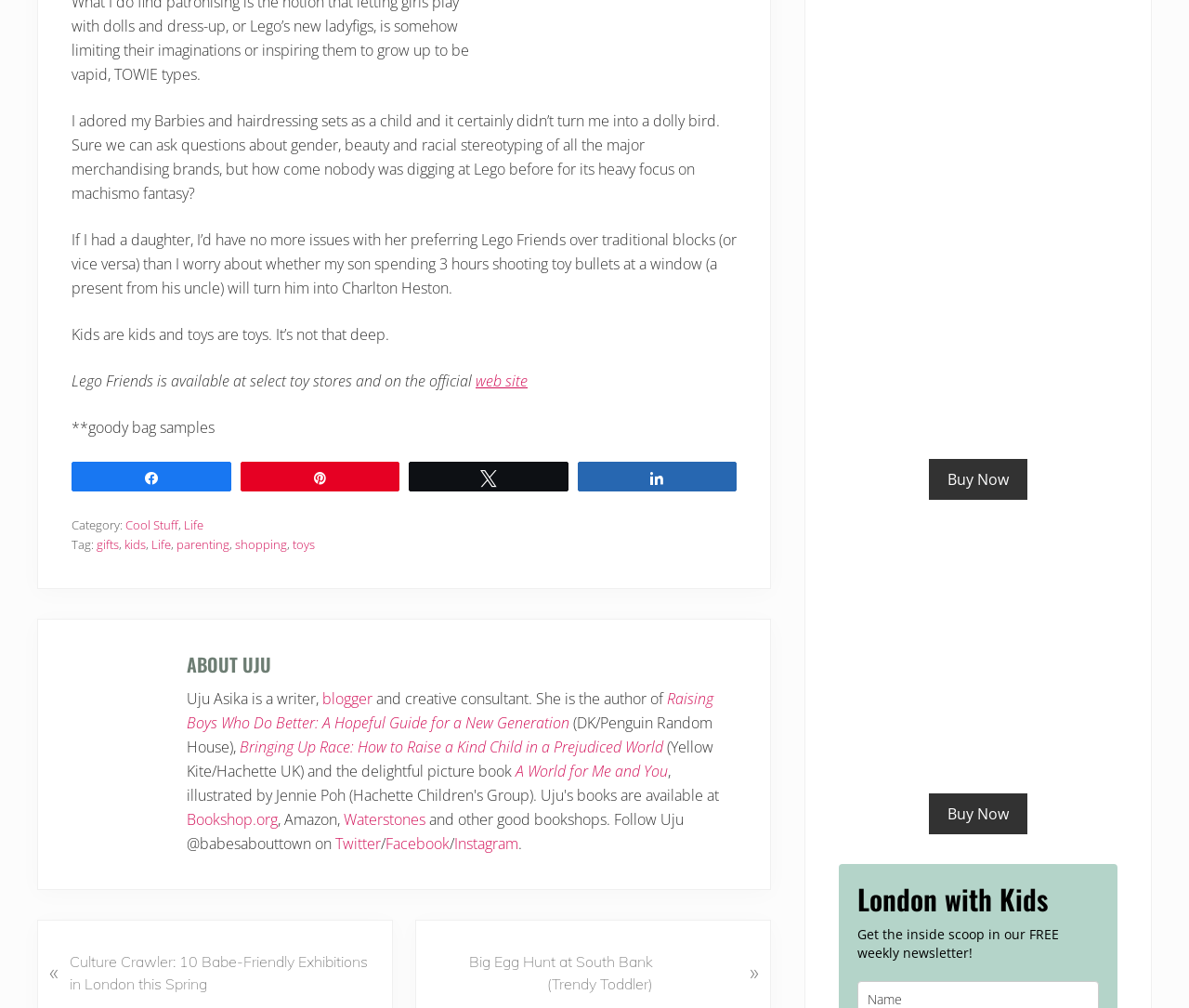Where can you buy the book 'A World for Me and You'?
Please answer the question as detailed as possible.

The links to buy the book 'A World for Me and You' are provided in the 'ABOUT UJU' section, which mentions 'Bookshop.org, Amazon, Waterstones and other good bookshops.'